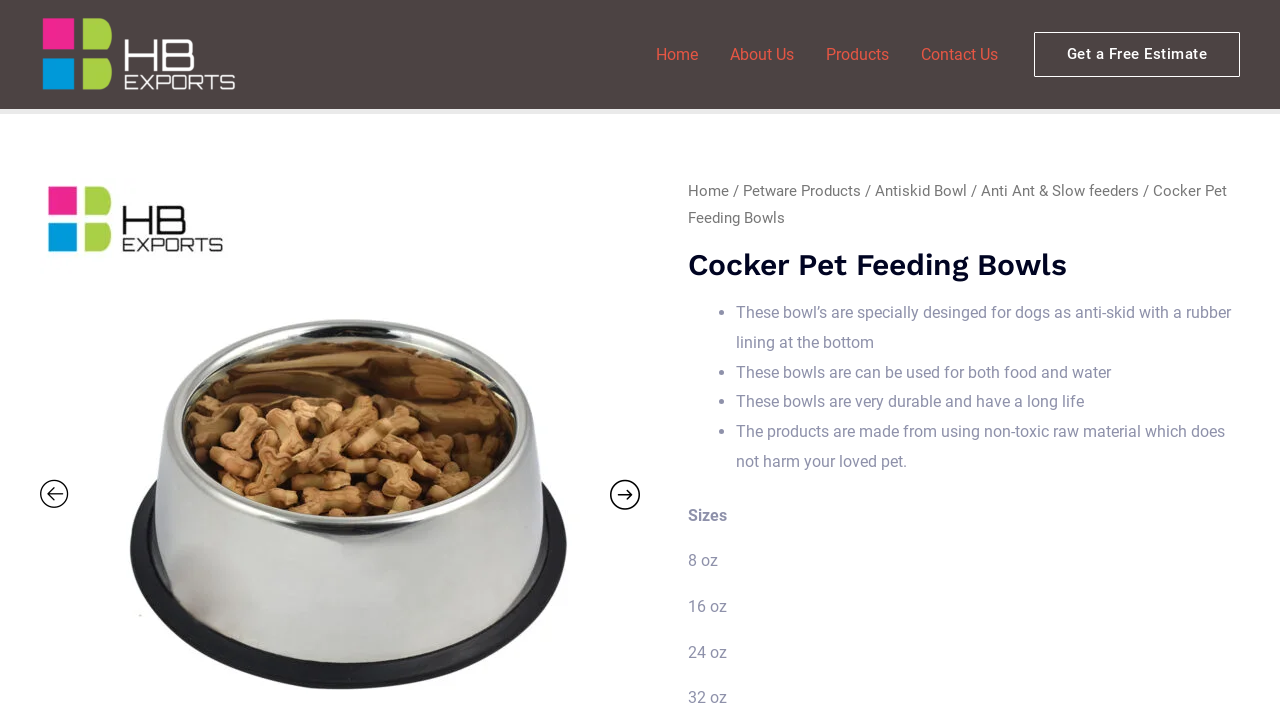Identify the bounding box coordinates of the region that should be clicked to execute the following instruction: "Click on the 'Get a Free Estimate' link".

[0.807, 0.045, 0.969, 0.108]